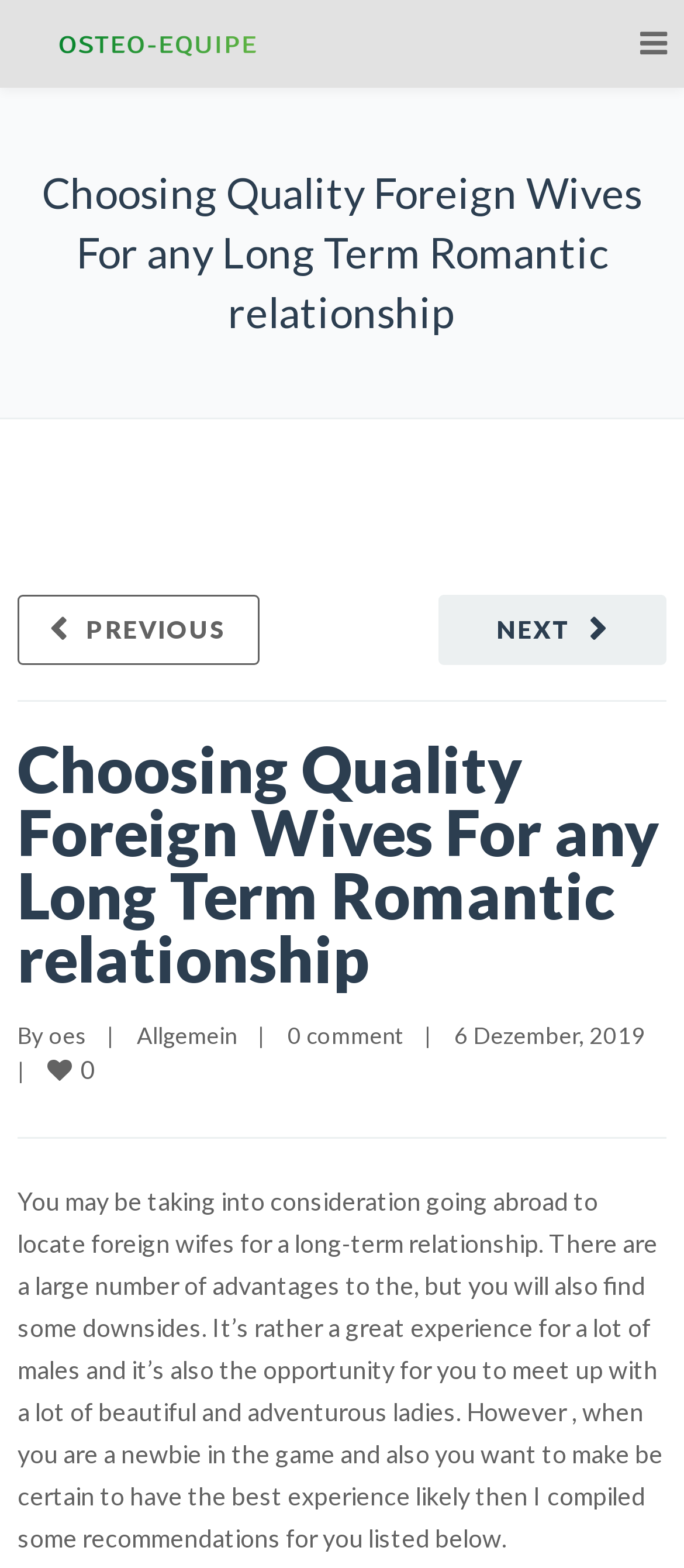Identify the bounding box coordinates of the element that should be clicked to fulfill this task: "Click the NEXT button". The coordinates should be provided as four float numbers between 0 and 1, i.e., [left, top, right, bottom].

[0.641, 0.379, 0.974, 0.424]